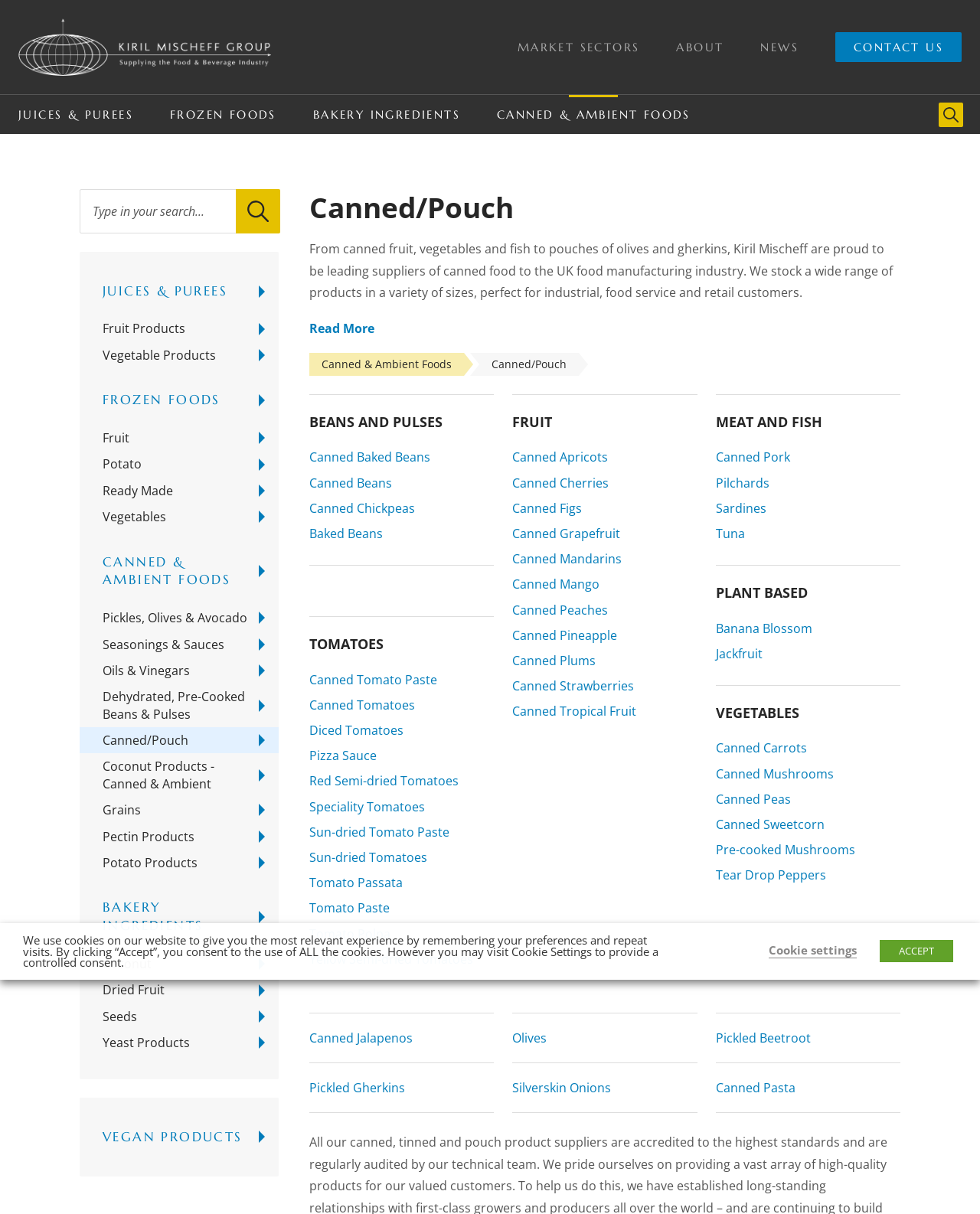Identify the bounding box coordinates for the region to click in order to carry out this instruction: "Click on JUICES & PUREES". Provide the coordinates using four float numbers between 0 and 1, formatted as [left, top, right, bottom].

[0.0, 0.078, 0.155, 0.11]